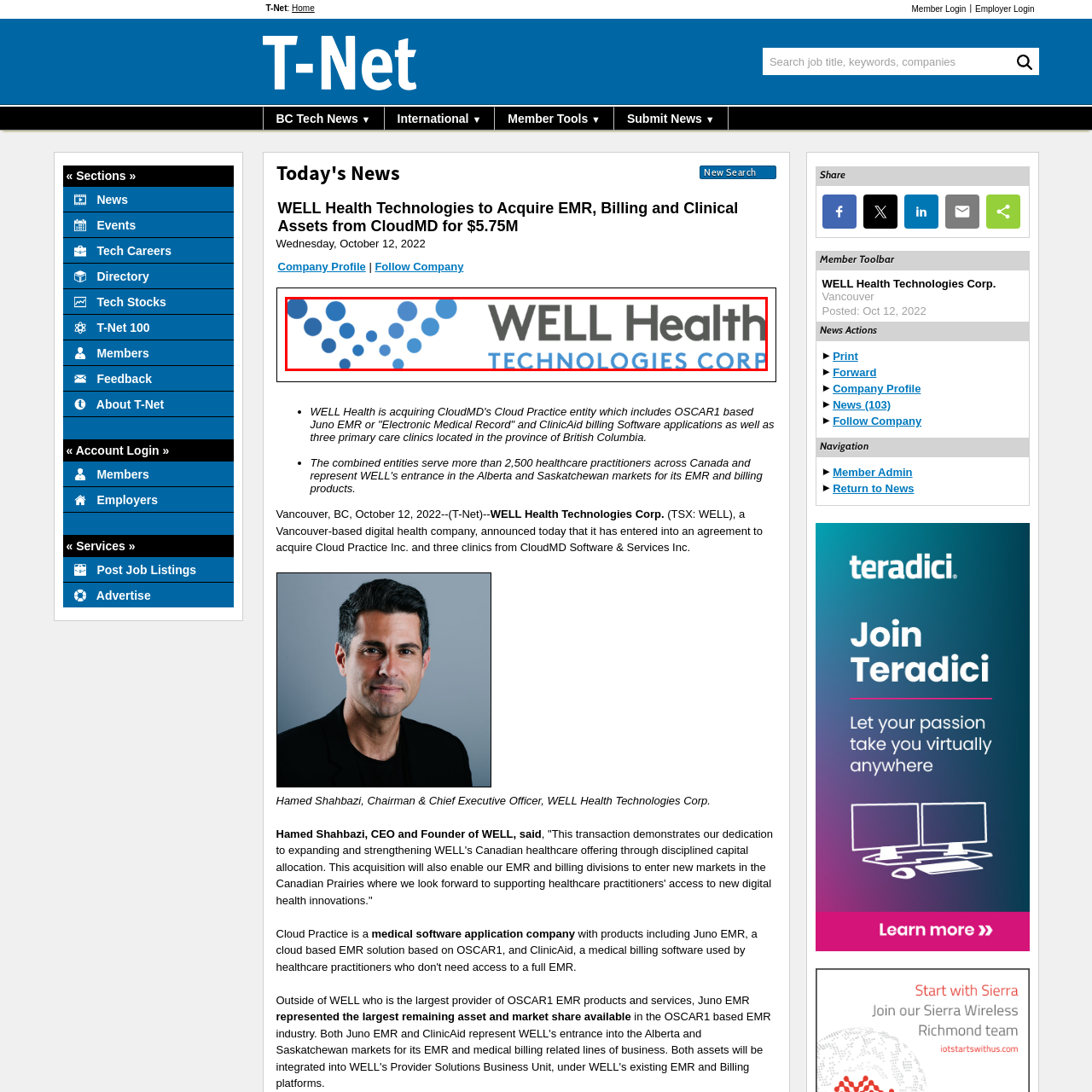Create an extensive description for the image inside the red frame.

The image features the logo of WELL Health Technologies Corp, a company focused on providing digital healthcare solutions. The logo is characterized by a series of blue dots arranged in a wave pattern, symbolizing connectivity and health innovation. The company name, "WELL Health," is prominently displayed in bold gray letters, conveying a sense of reliability and professionalism, while "TECHNOLOGIES CORP" is shown in a lighter blue font, indicating the company's focus on technology in the healthcare sector. This visual representation emphasizes the company's mission to enhance healthcare delivery through technology.